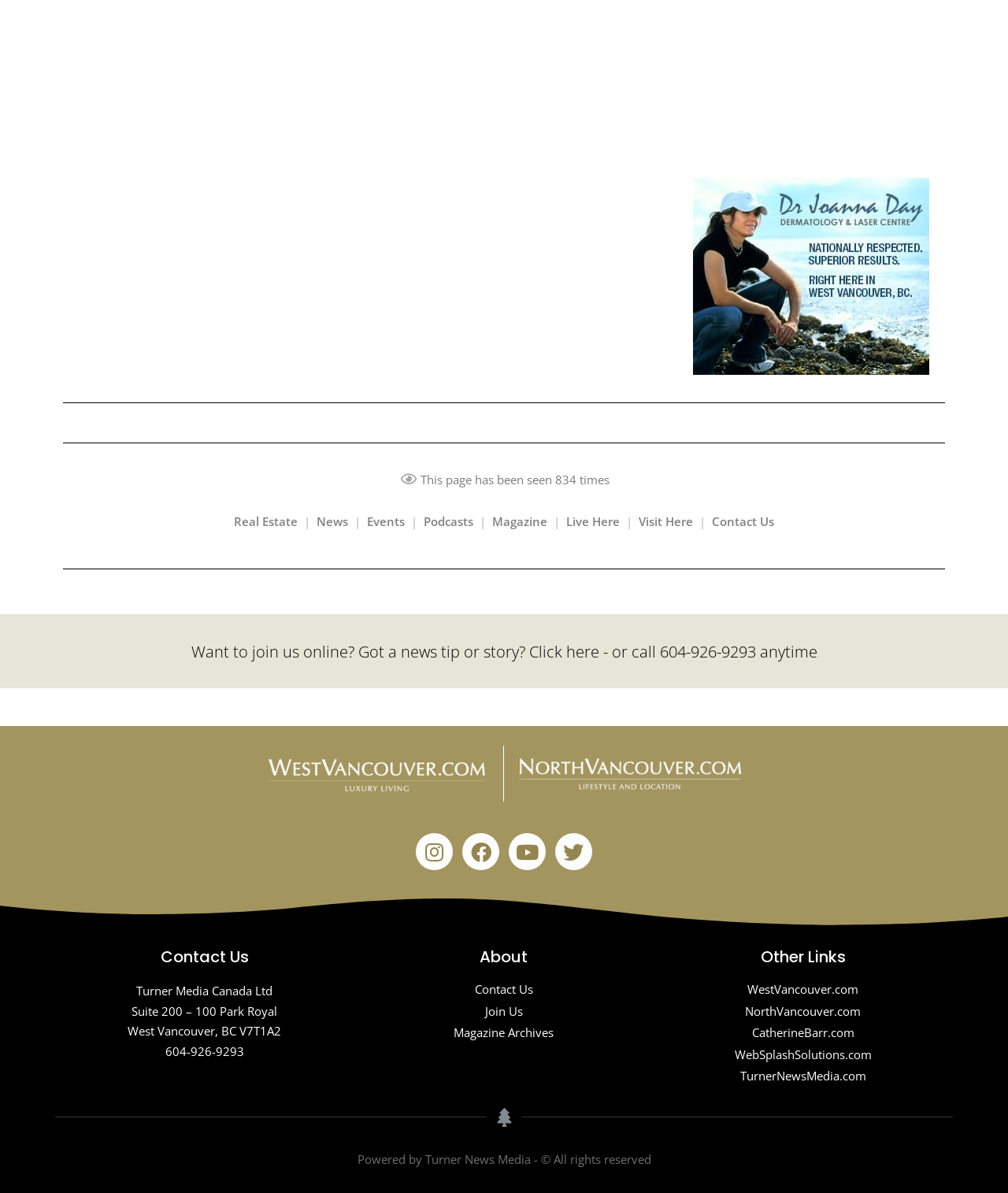Please mark the bounding box coordinates of the area that should be clicked to carry out the instruction: "Click on Real Estate".

[0.232, 0.43, 0.295, 0.443]